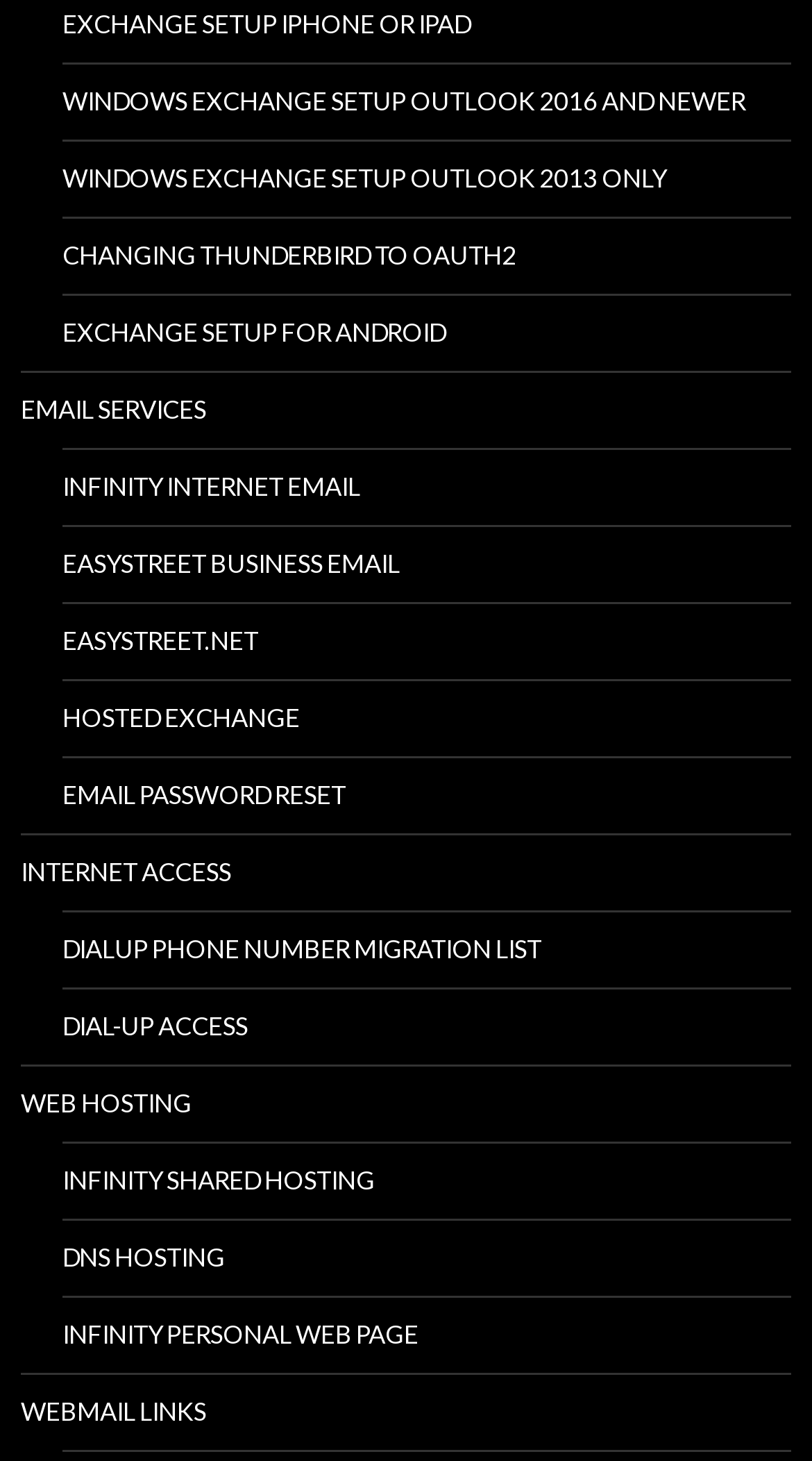What is the first exchange setup option?
Using the image, provide a detailed and thorough answer to the question.

I looked at the links at the top of the page and found that the first exchange setup option is 'WINDOWS EXCHANGE SETUP OUTLOOK 2016 AND NEWER'.